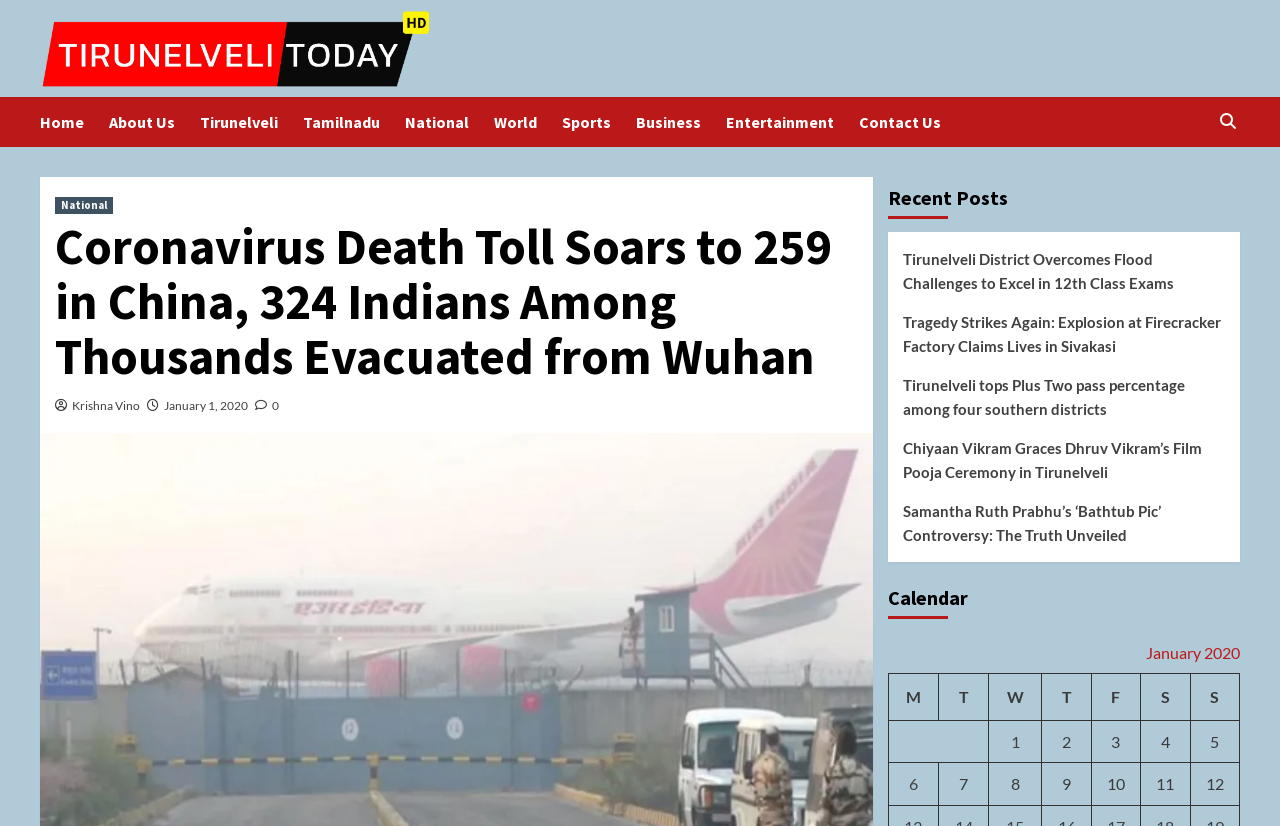Construct a comprehensive description capturing every detail on the webpage.

This webpage is a news article page from Tirunelveli Today, a local news outlet. At the top, there is a logo and a navigation menu with links to various sections such as Home, About Us, Tirunelveli, Tamilnadu, National, World, Sports, Business, Entertainment, and Contact Us. 

Below the navigation menu, there is a main heading that reads "Coronavirus Death Toll Soars to 259 in China, 324 Indians Among Thousands Evacuated from Wuhan". This heading is followed by the author's name, Krishna Vino, and the date of publication, January 1, 2020. 

On the right side of the page, there is a section titled "Recent Posts" that lists several news article links, including "Tirunelveli District Overcomes Flood Challenges to Excel in 12th Class Exams", "Tragedy Strikes Again: Explosion at Firecracker Factory Claims Lives in Sivakasi", and "Chiyaan Vikram Graces Dhruv Vikram’s Film Pooja Ceremony in Tirunelveli".

Further down the page, there is a calendar section that displays a table with dates and corresponding news posts. The calendar has a row of column headers with days of the week (M, T, W, T, F, S, S) and below that, there are rows of grid cells with dates and news post links. For example, the grid cell for January 1, 2020, has a link to a news post titled "Posts published on January 1, 2020".